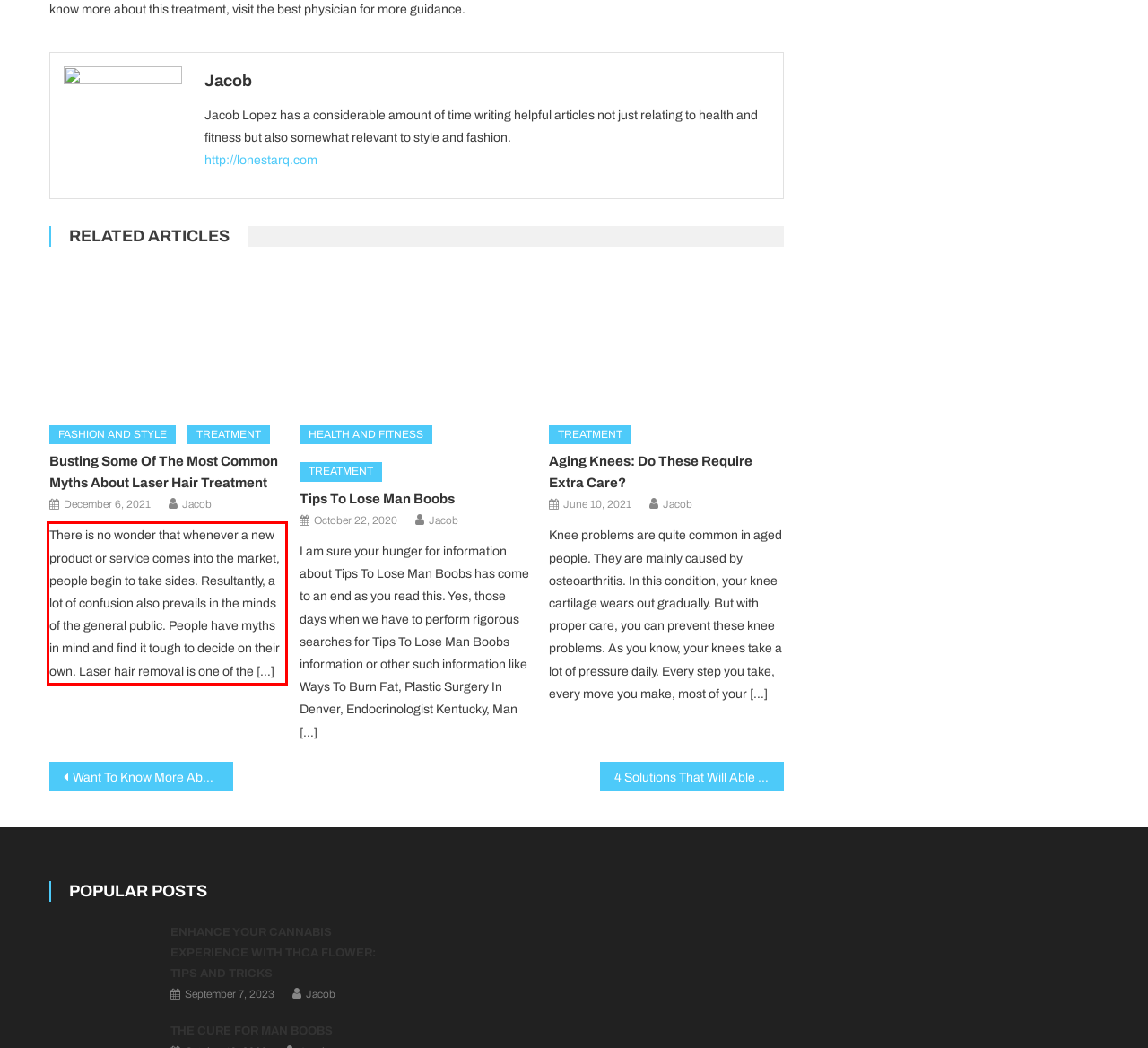You are looking at a screenshot of a webpage with a red rectangle bounding box. Use OCR to identify and extract the text content found inside this red bounding box.

There is no wonder that whenever a new product or service comes into the market, people begin to take sides. Resultantly, a lot of confusion also prevails in the minds of the general public. People have myths in mind and find it tough to decide on their own. Laser hair removal is one of the […]